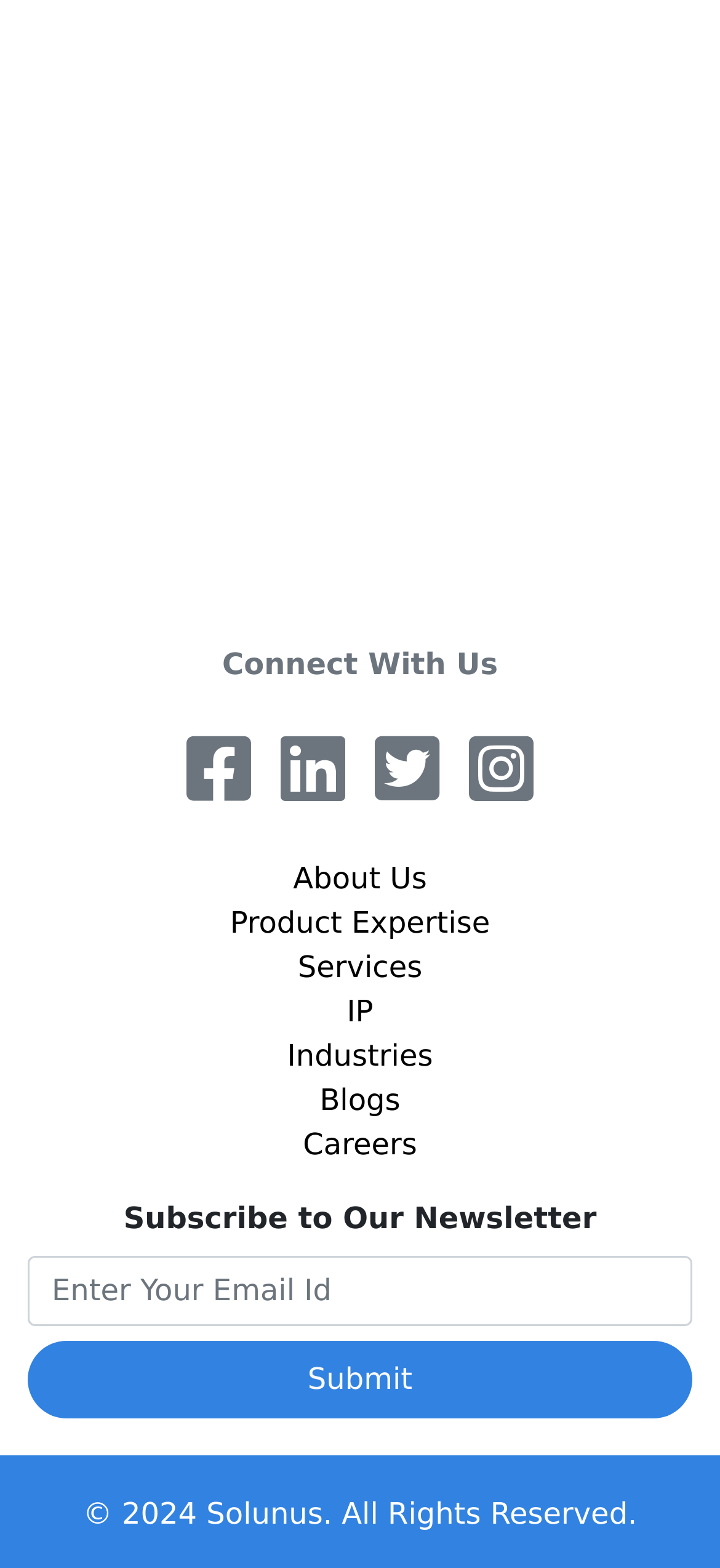Using the provided element description, identify the bounding box coordinates as (top-left x, top-left y, bottom-right x, bottom-right y). Ensure all values are between 0 and 1. Description: Careers

[0.038, 0.716, 0.962, 0.745]